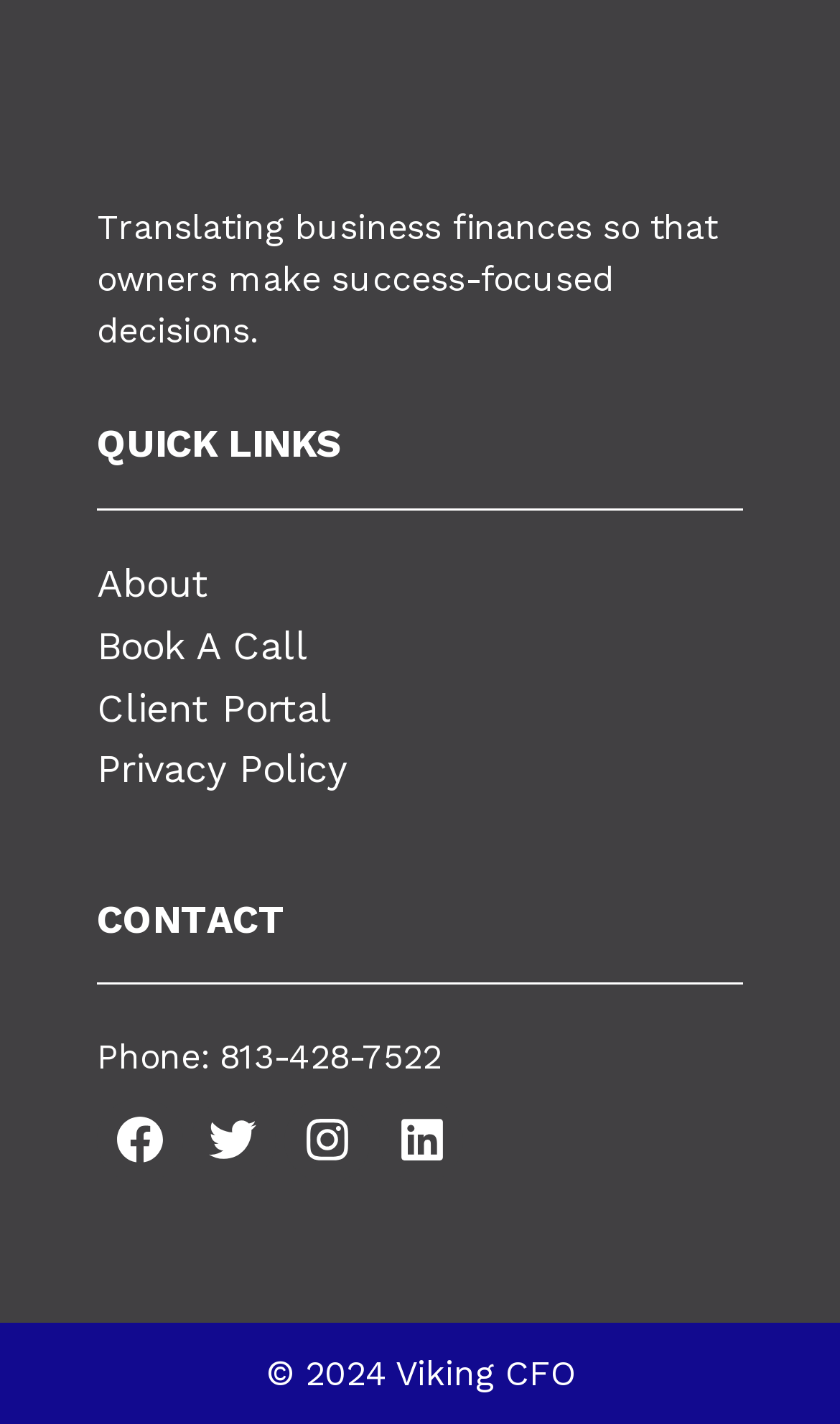Please identify the bounding box coordinates of the area that needs to be clicked to fulfill the following instruction: "Click on About."

[0.115, 0.393, 0.249, 0.425]